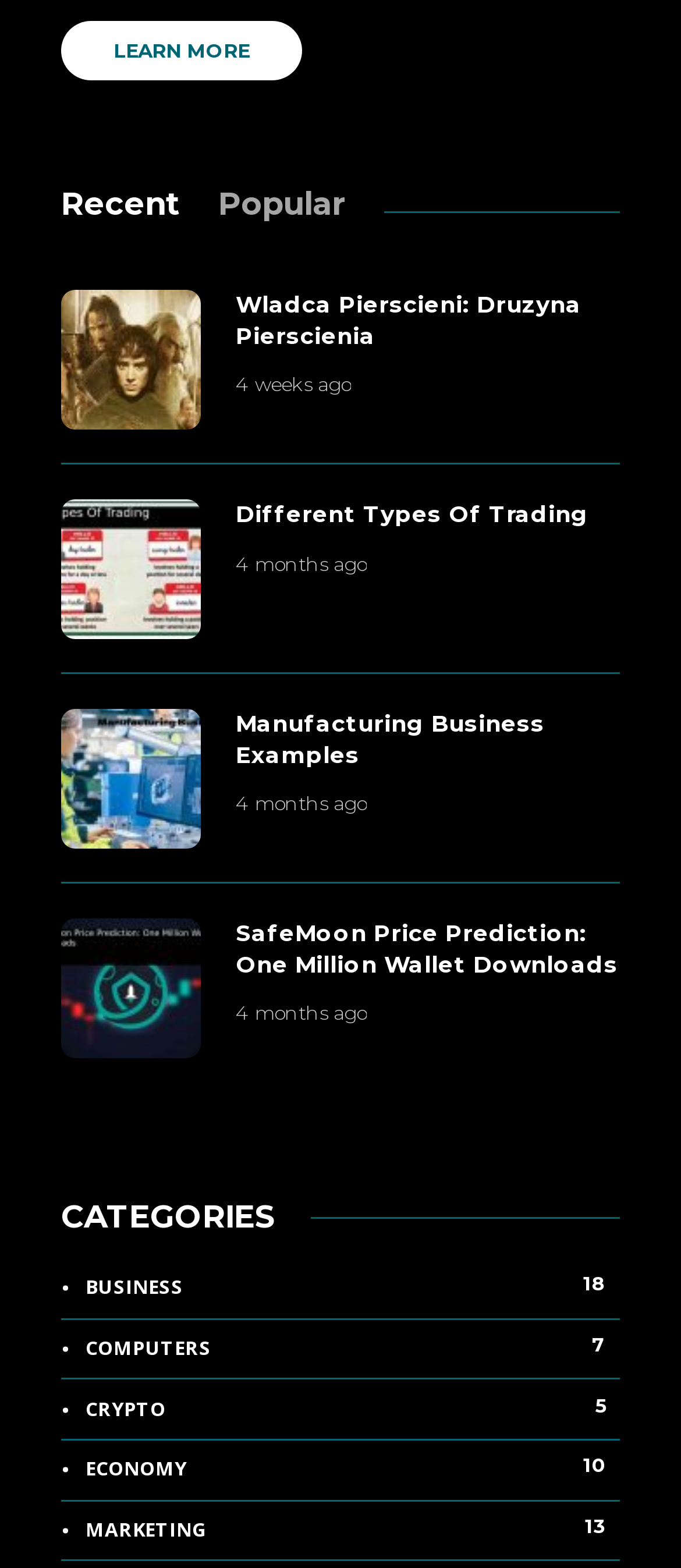What is the purpose of the 'LEARN MORE' link?
Please provide a detailed and comprehensive answer to the question.

The 'LEARN MORE' link is a call-to-action element that suggests the user can learn more about a particular topic or subject by clicking on it.